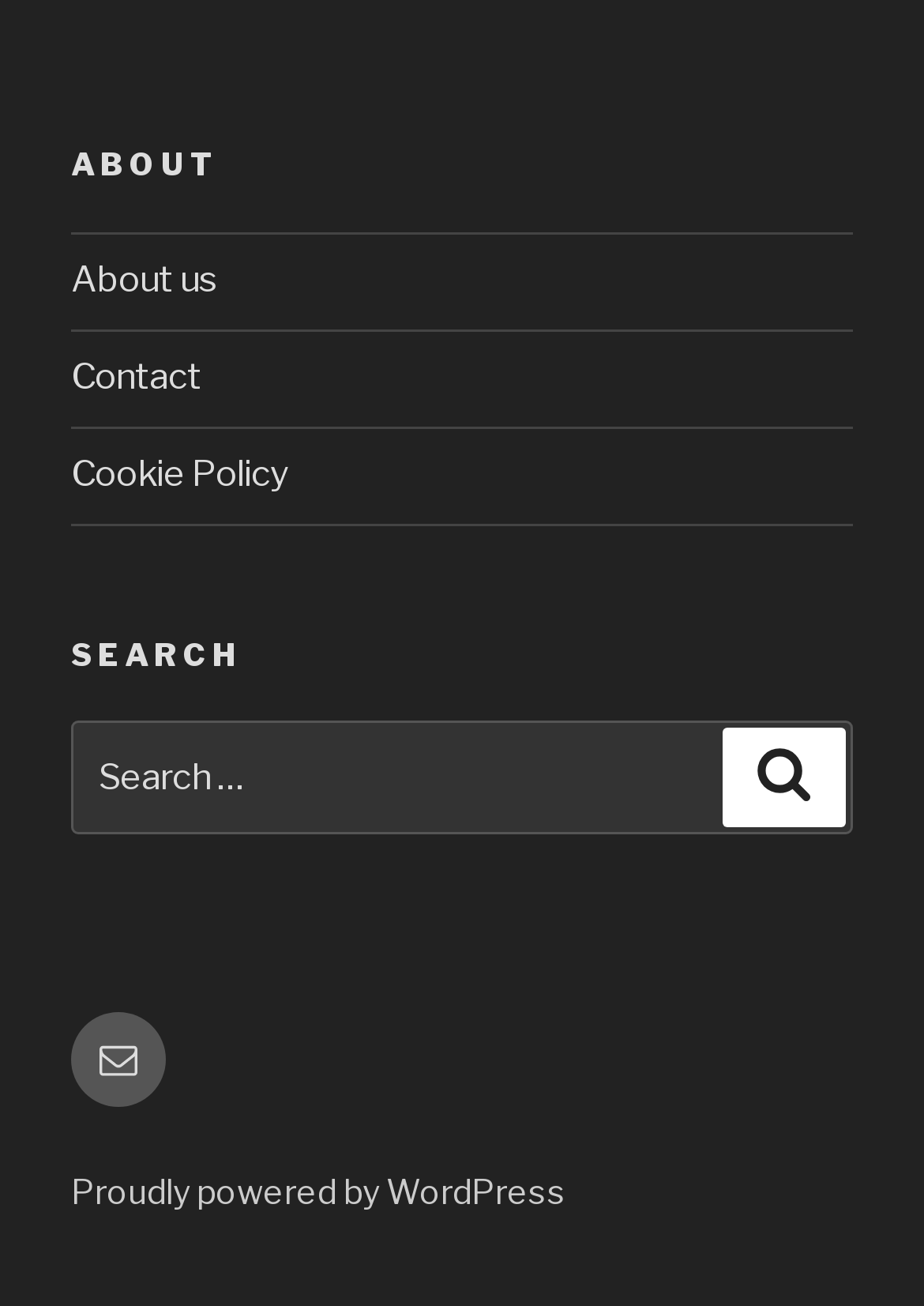Please give a concise answer to this question using a single word or phrase: 
What is the purpose of the search bar?

To search the website